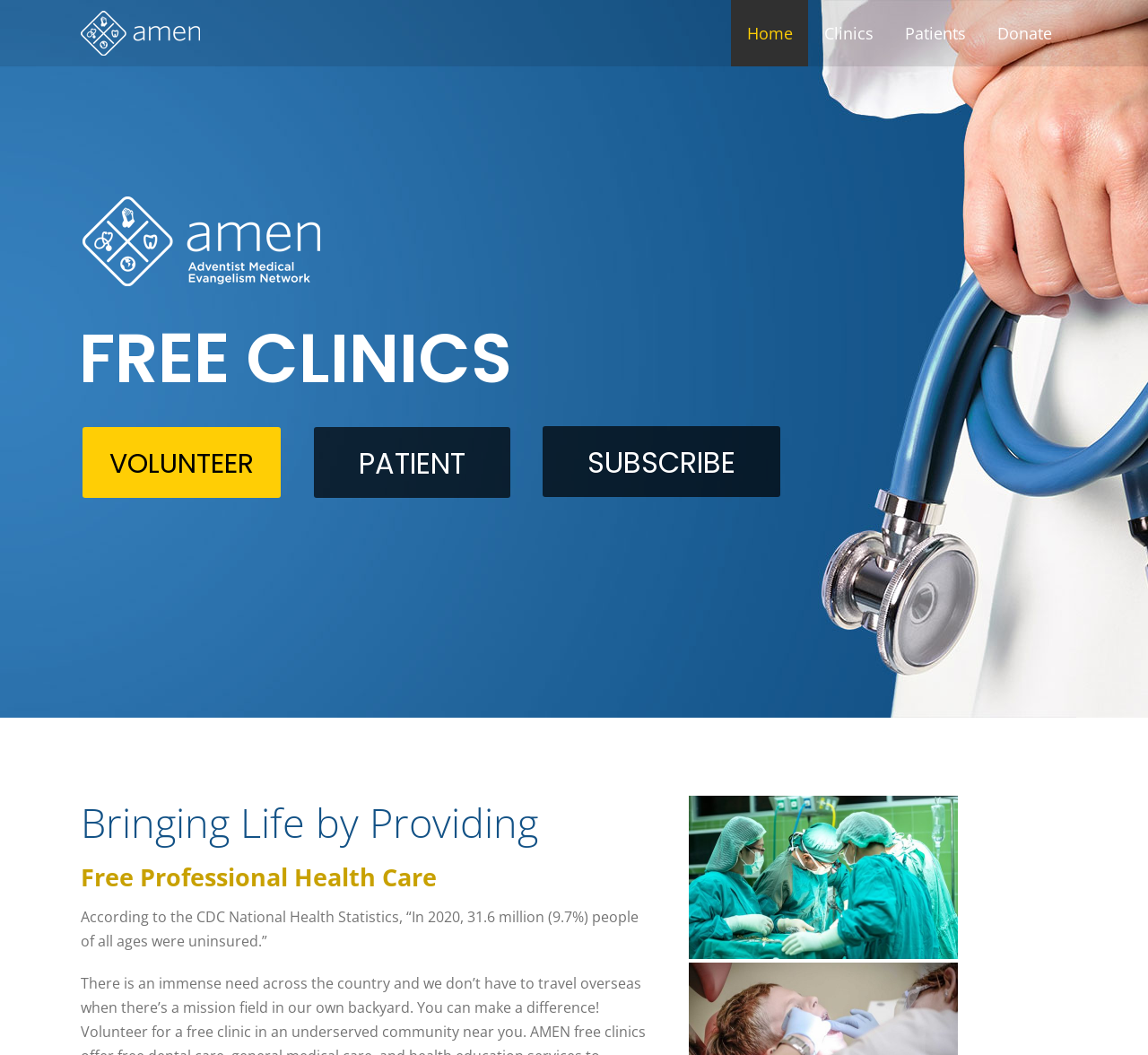How many call-to-action buttons are there?
Utilize the image to construct a detailed and well-explained answer.

The call-to-action buttons can be found in the middle section of the webpage. There are four buttons: 'FREE CLINICS', 'VOLUNTEER', 'PATIENT', and 'SUBSCRIBE'. These buttons are likely call-to-action buttons.